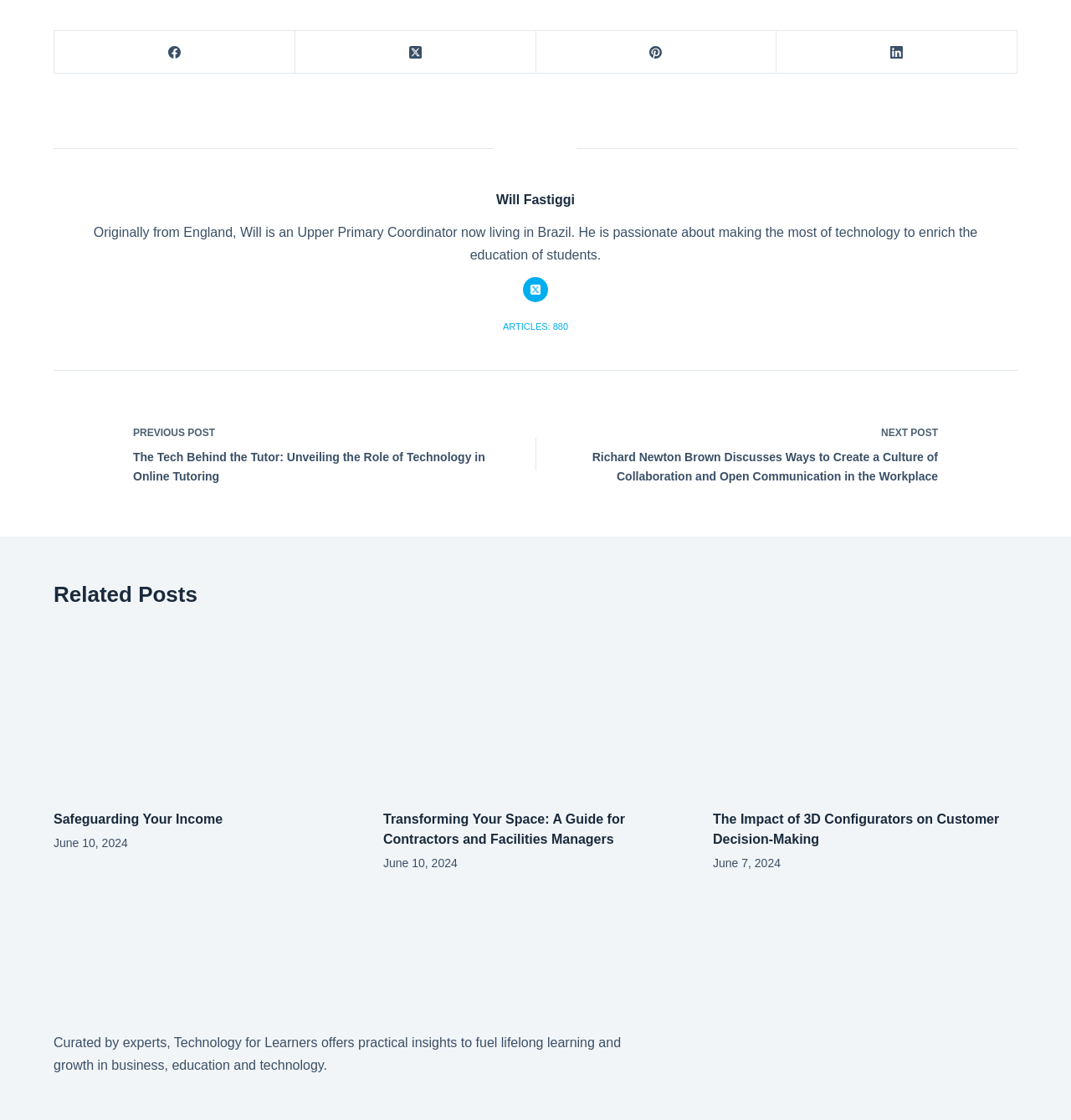What is the name of the person described on this webpage?
Look at the image and answer the question using a single word or phrase.

Will Fastiggi